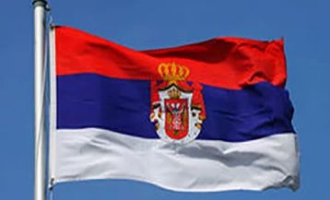Detail all significant aspects of the image you see.

The image prominently features the flag of Serbia, showcasing its vibrant colors and distinct design. The flag consists of three horizontal stripes—red at the top, blue in the middle, and white at the bottom. In the center of the flag is the coat of arms, which is adorned with a double-headed eagle and topped with a royal crown, signifying Serbia's rich history and cultural heritage. This visual representation is framed against a clear blue sky, emphasizing the flag's bold colors. The image is associated with the heading "Interview with the Honorary Consul of Serbia in Armenia," indicating a context of diplomatic relations and cultural exchange between Serbia and Armenia.